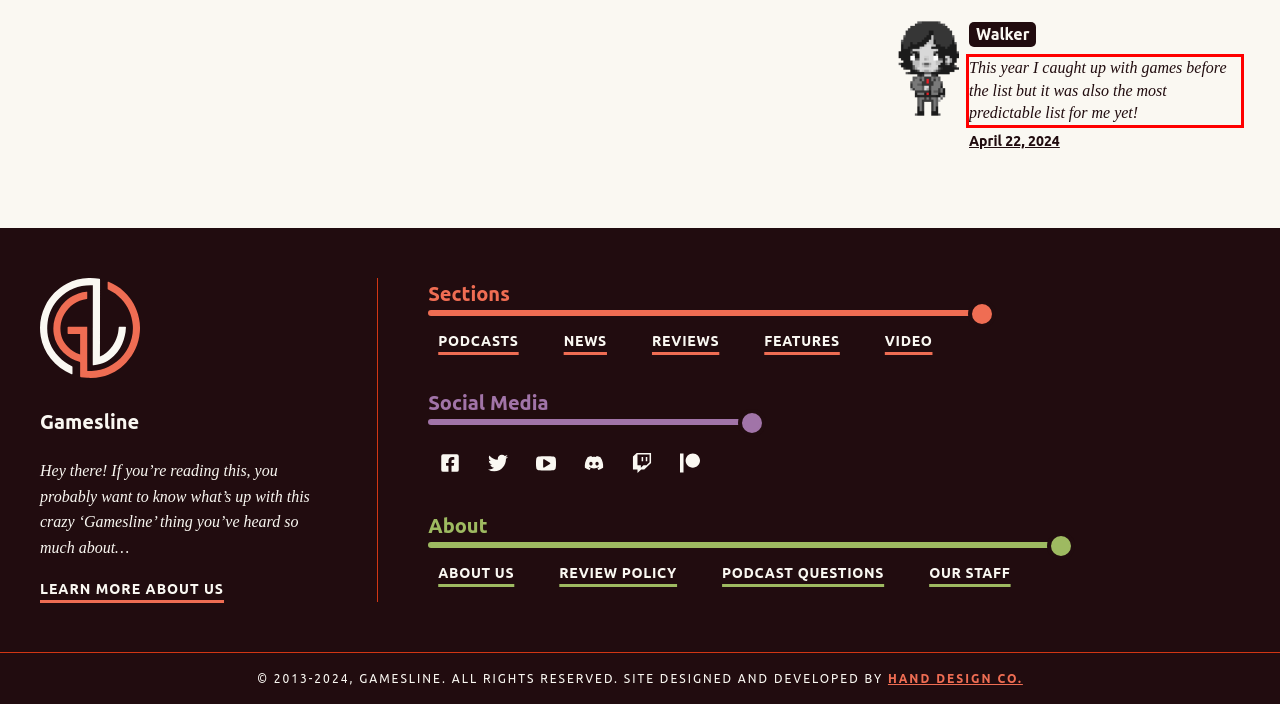Inspect the webpage screenshot that has a red bounding box and use OCR technology to read and display the text inside the red bounding box.

This year I caught up with games before the list but it was also the most predictable list for me yet!